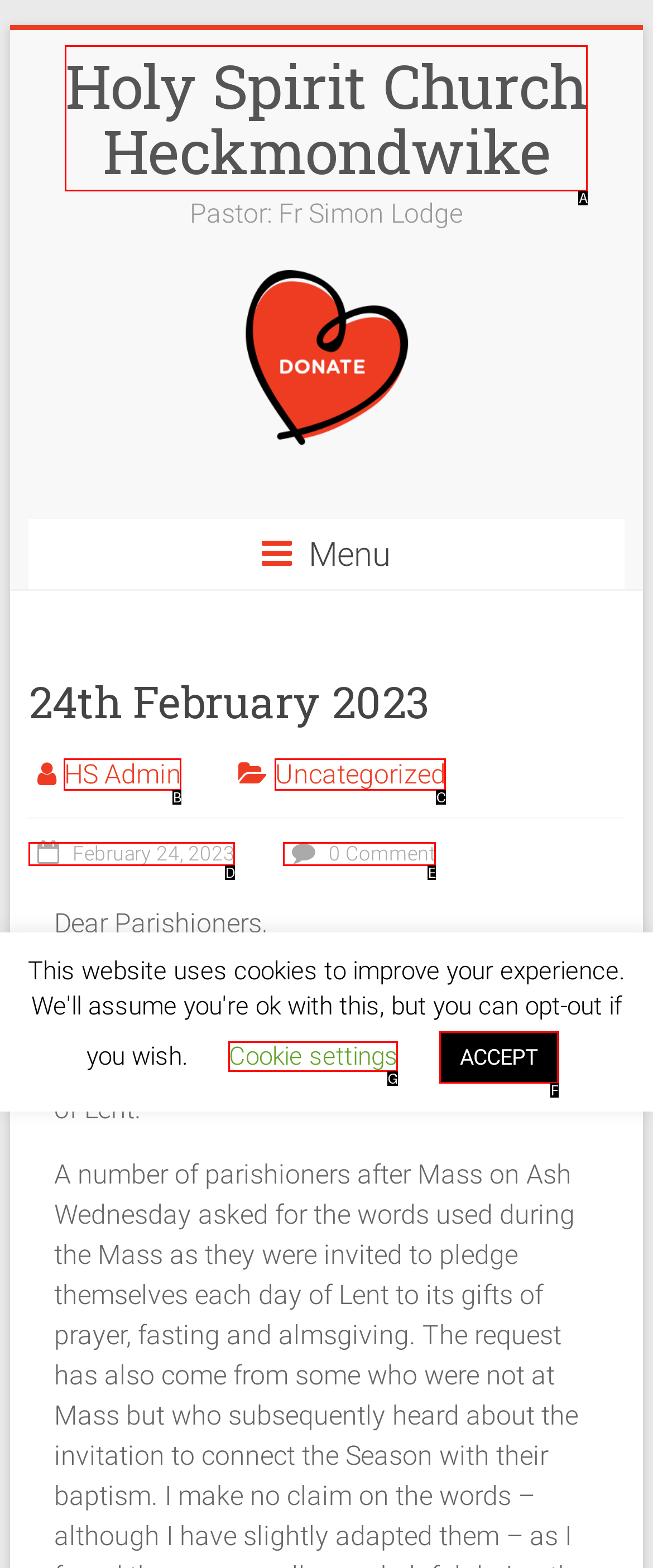Identify the HTML element that corresponds to the description: February 24, 2023March 4, 2023 Provide the letter of the matching option directly from the choices.

D